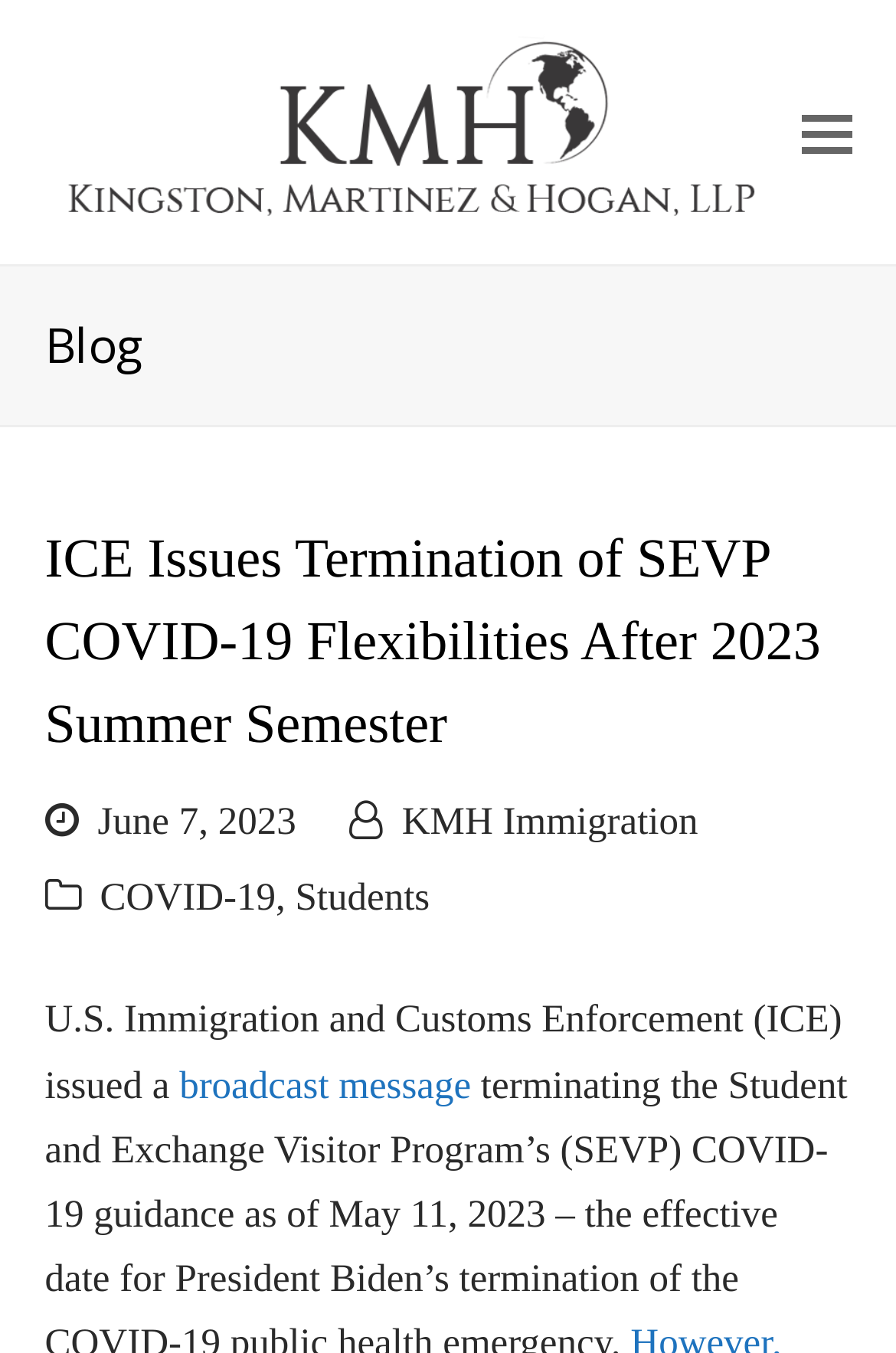What type of program is mentioned in the article?
Based on the image, give a one-word or short phrase answer.

Student and Exchange Visitor Program